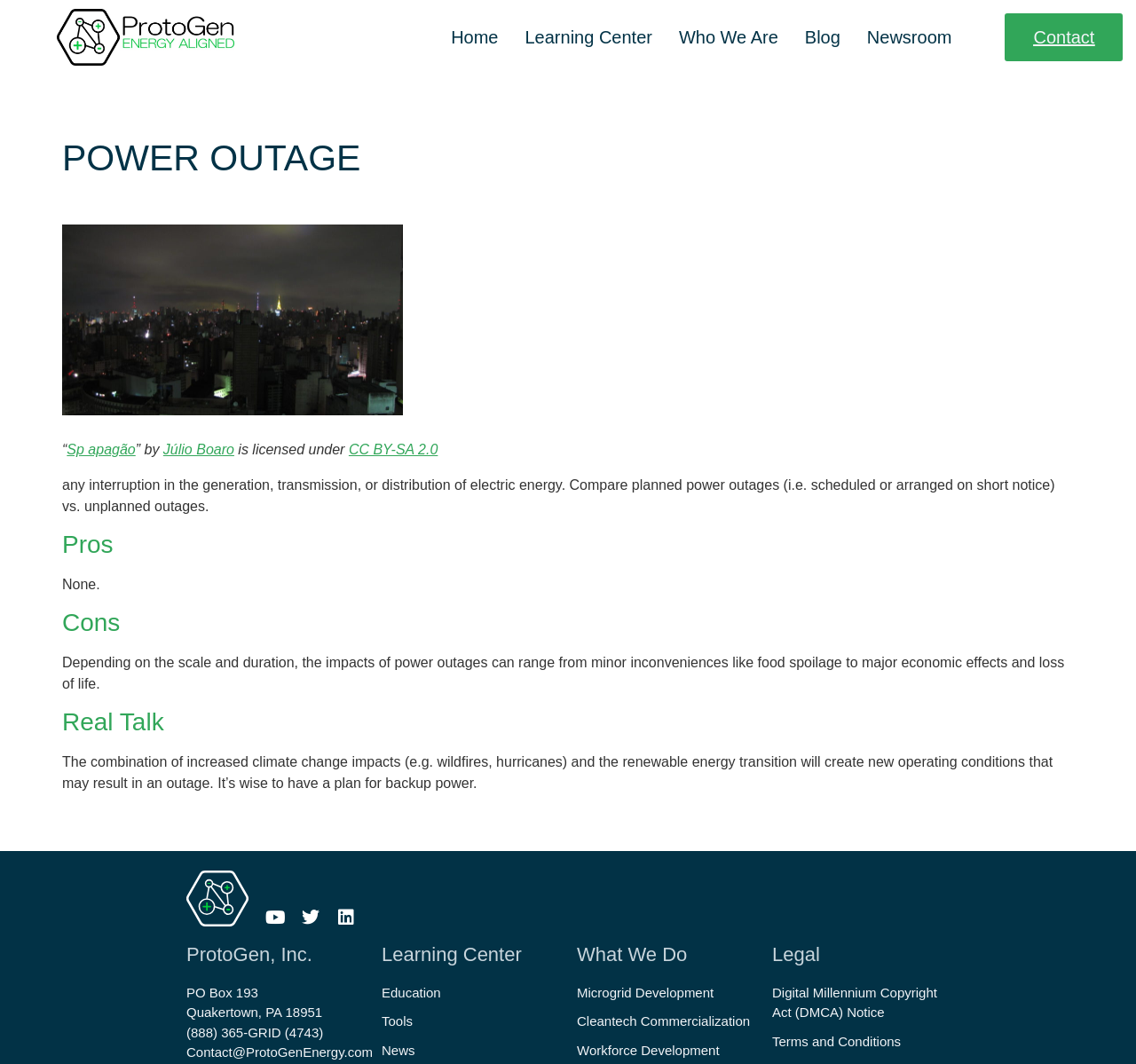What is a power outage?
Using the image provided, answer with just one word or phrase.

any interruption in electric energy generation, transmission, or distribution